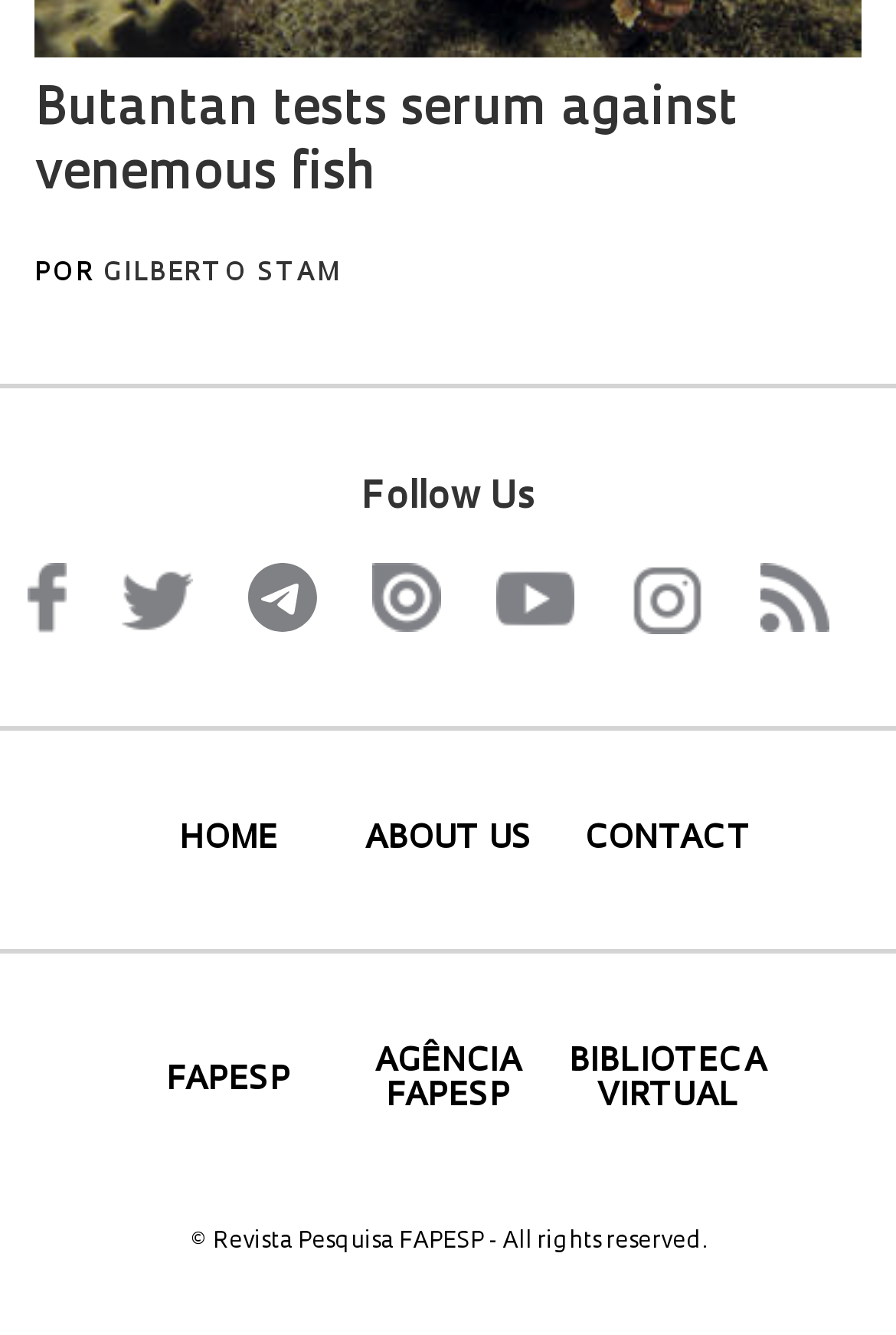What is the last link in the footer section?
Based on the image, please offer an in-depth response to the question.

I looked at the footer section of the webpage and found the last link, which is RSS, located at the bottom right corner.